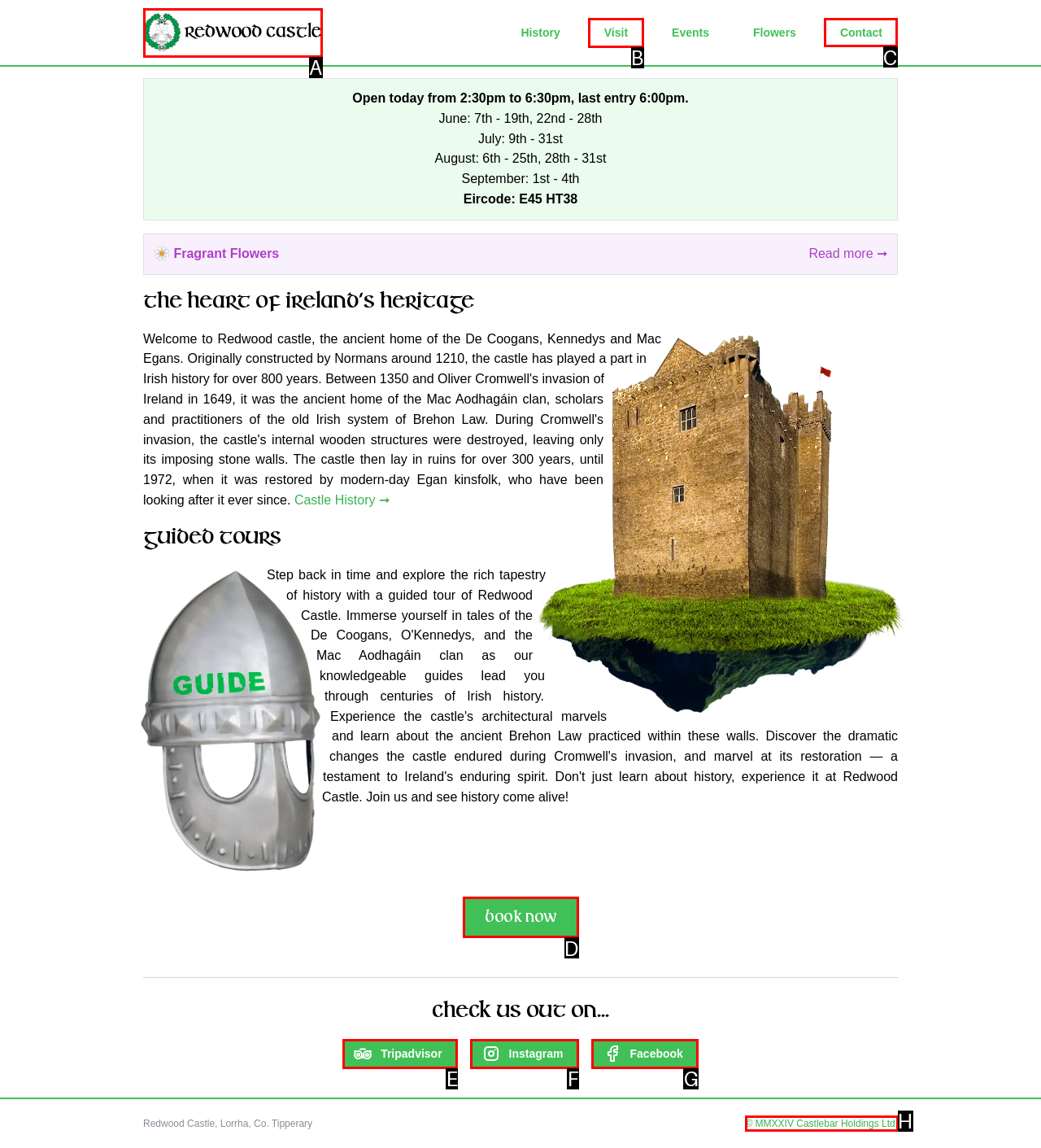Tell me which element should be clicked to achieve the following objective: View the castle's contact information
Reply with the letter of the correct option from the displayed choices.

C